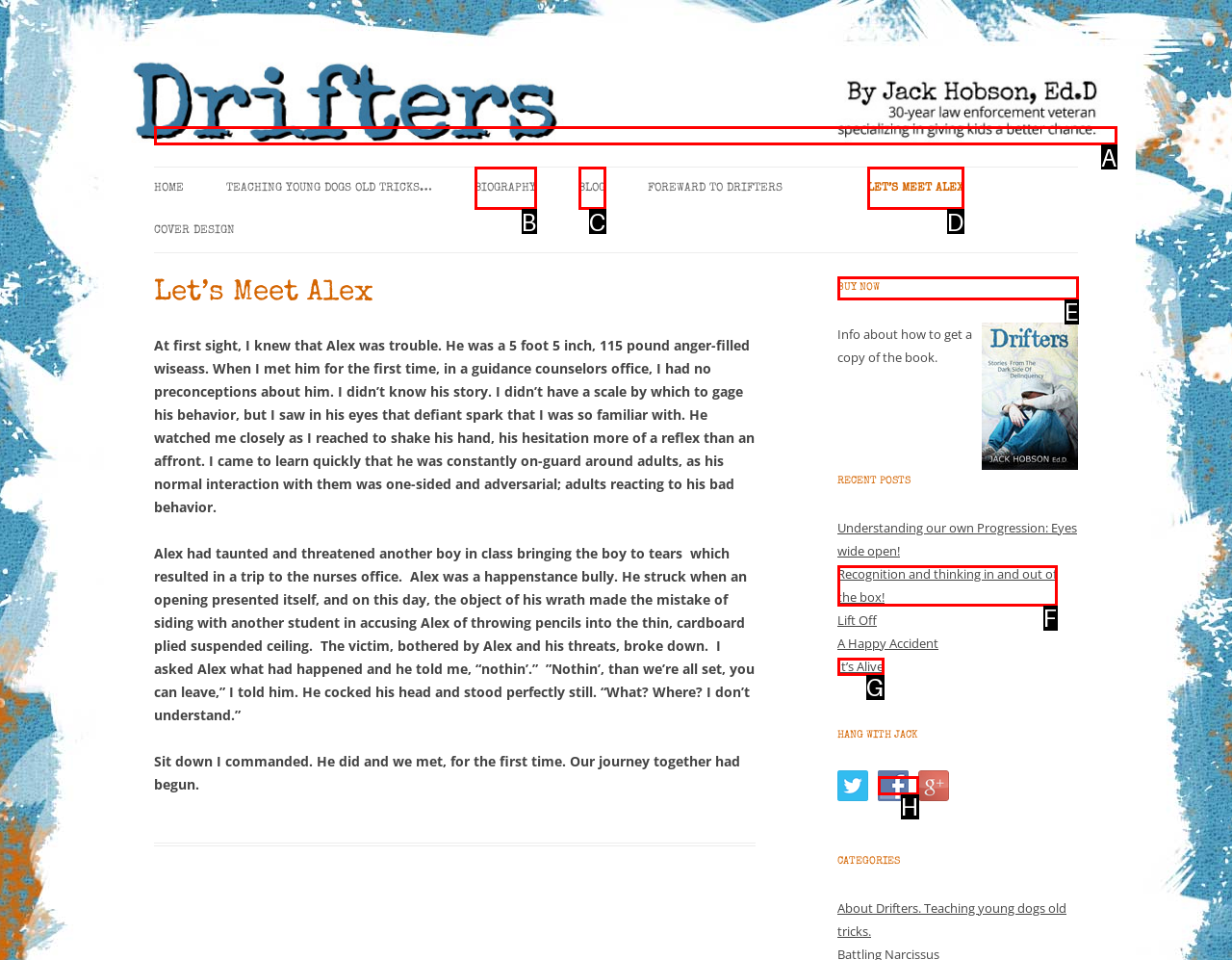Tell me the letter of the UI element I should click to accomplish the task: Buy the book now based on the choices provided in the screenshot.

E